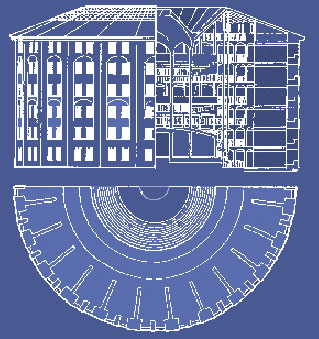What is the theme reflected in the panopticon's design?
Provide a one-word or short-phrase answer based on the image.

Surveillance and control